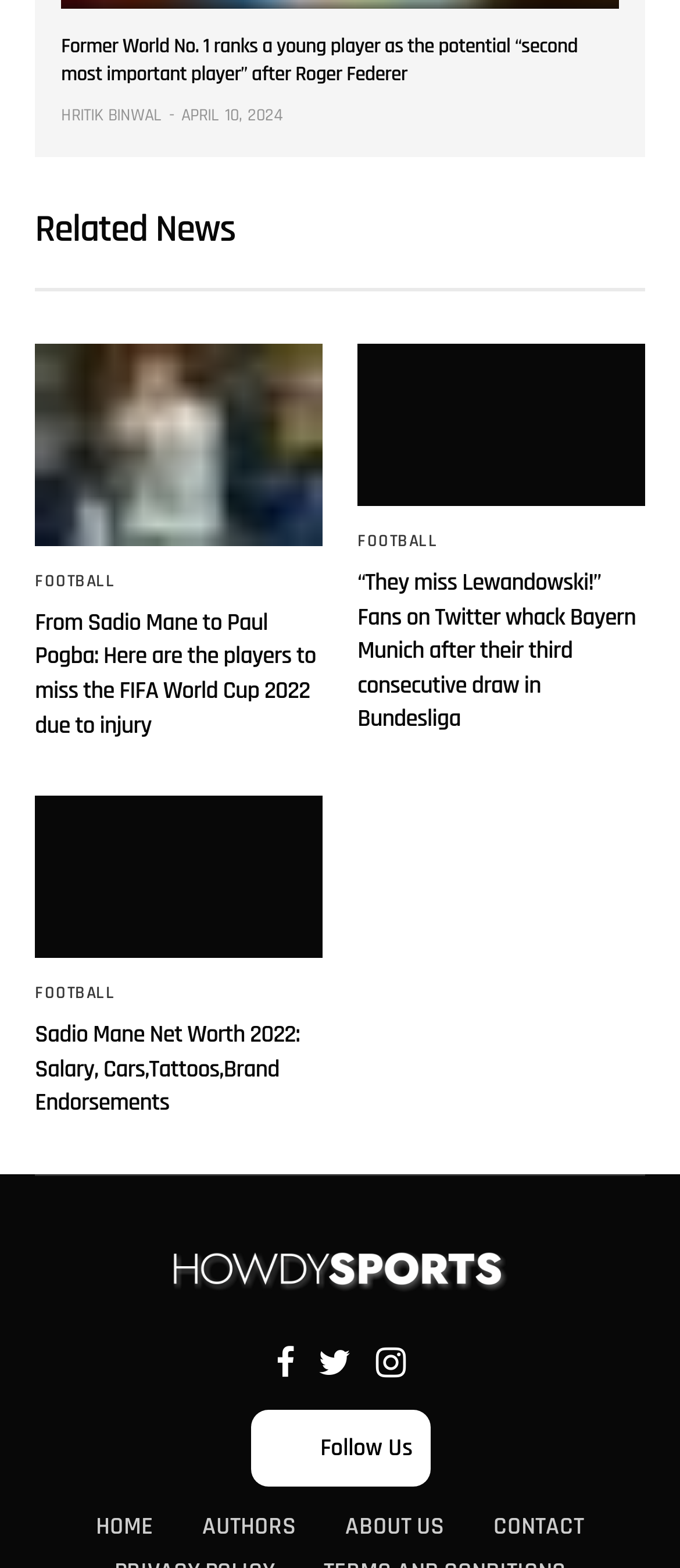Who wrote the article about a young player being ranked as the potential second most important player?
Please give a detailed answer to the question using the information shown in the image.

The answer can be found in the complementary section of the webpage, where the author's name 'HRITIK BINWAL' is mentioned along with the date 'APRIL 10, 2024'.